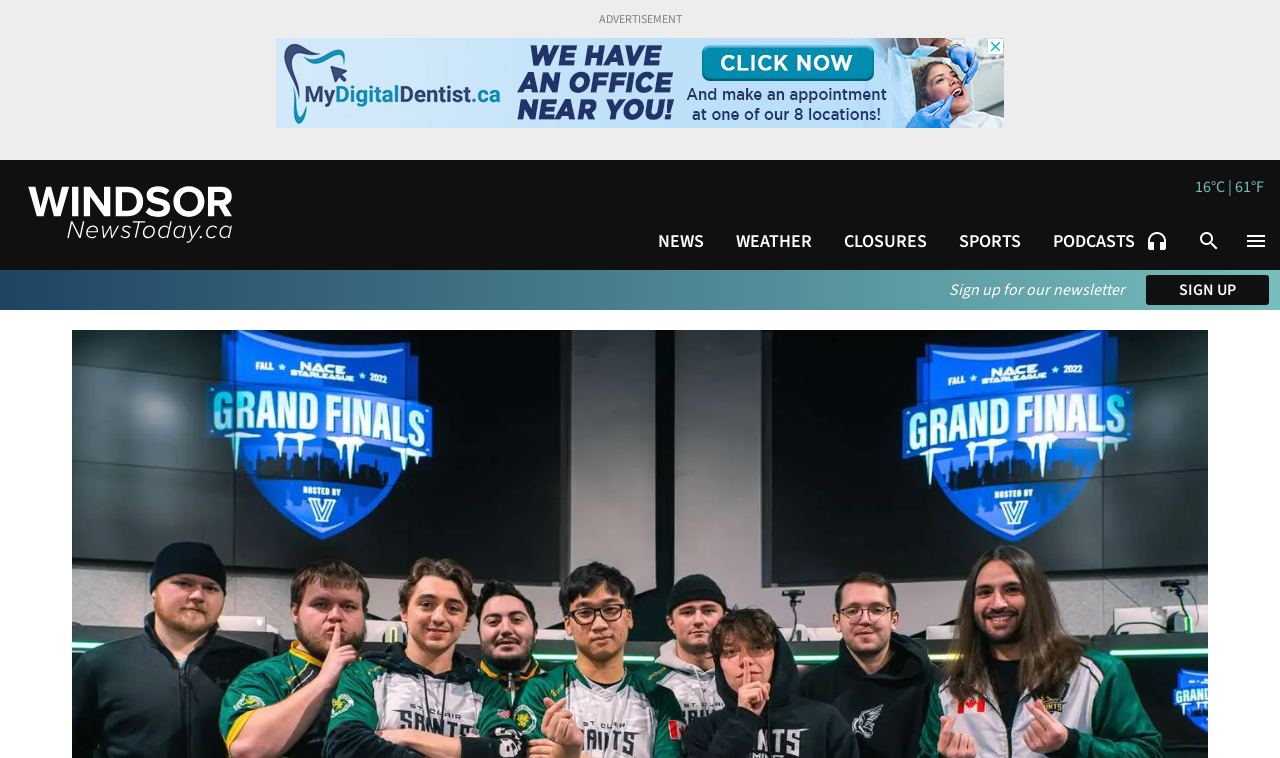Please pinpoint the bounding box coordinates for the region I should click to adhere to this instruction: "go to the sports page".

[0.749, 0.303, 0.797, 0.336]